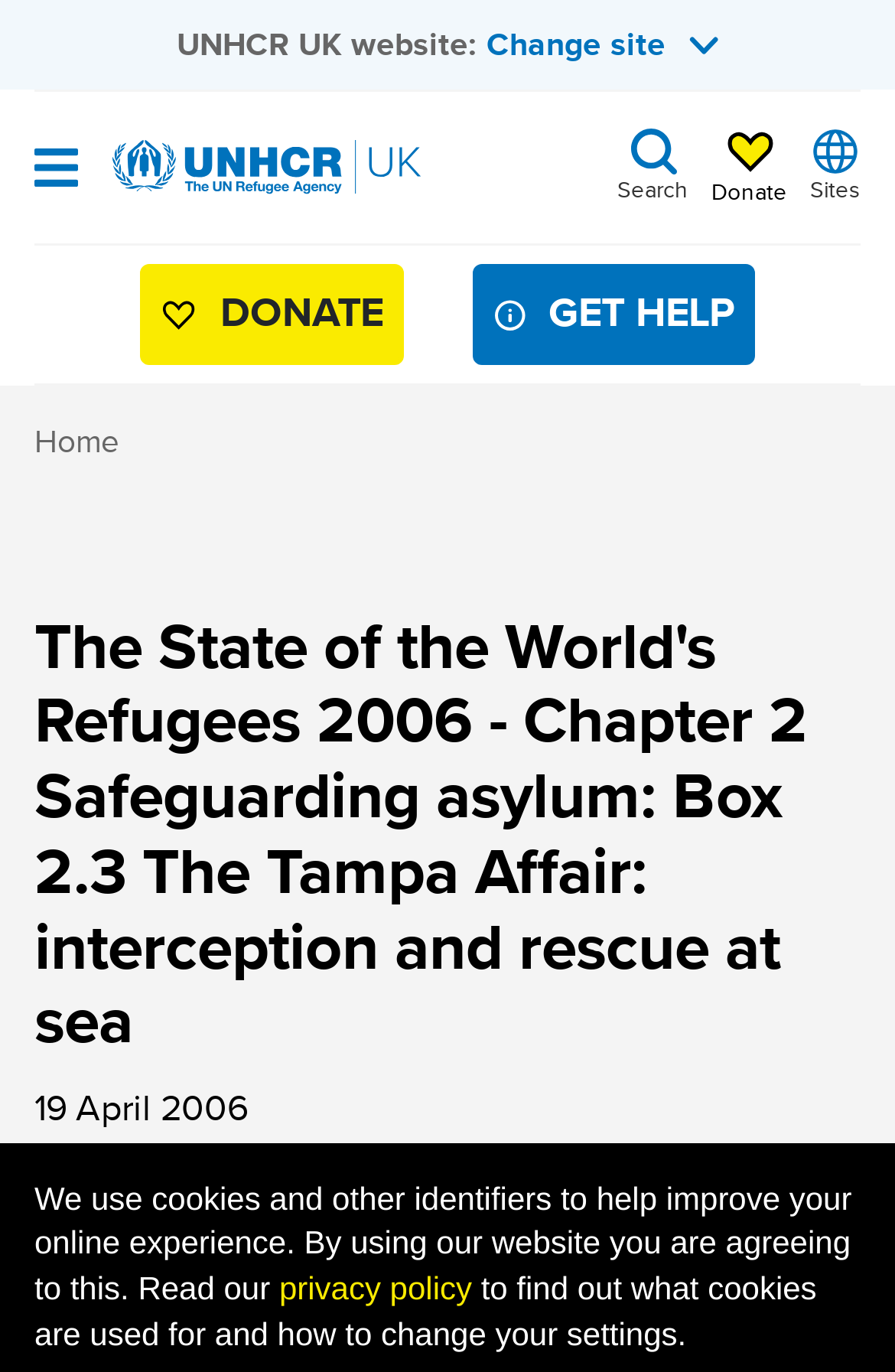What is the purpose of the button with the text 'Donate'?
Provide a one-word or short-phrase answer based on the image.

To donate